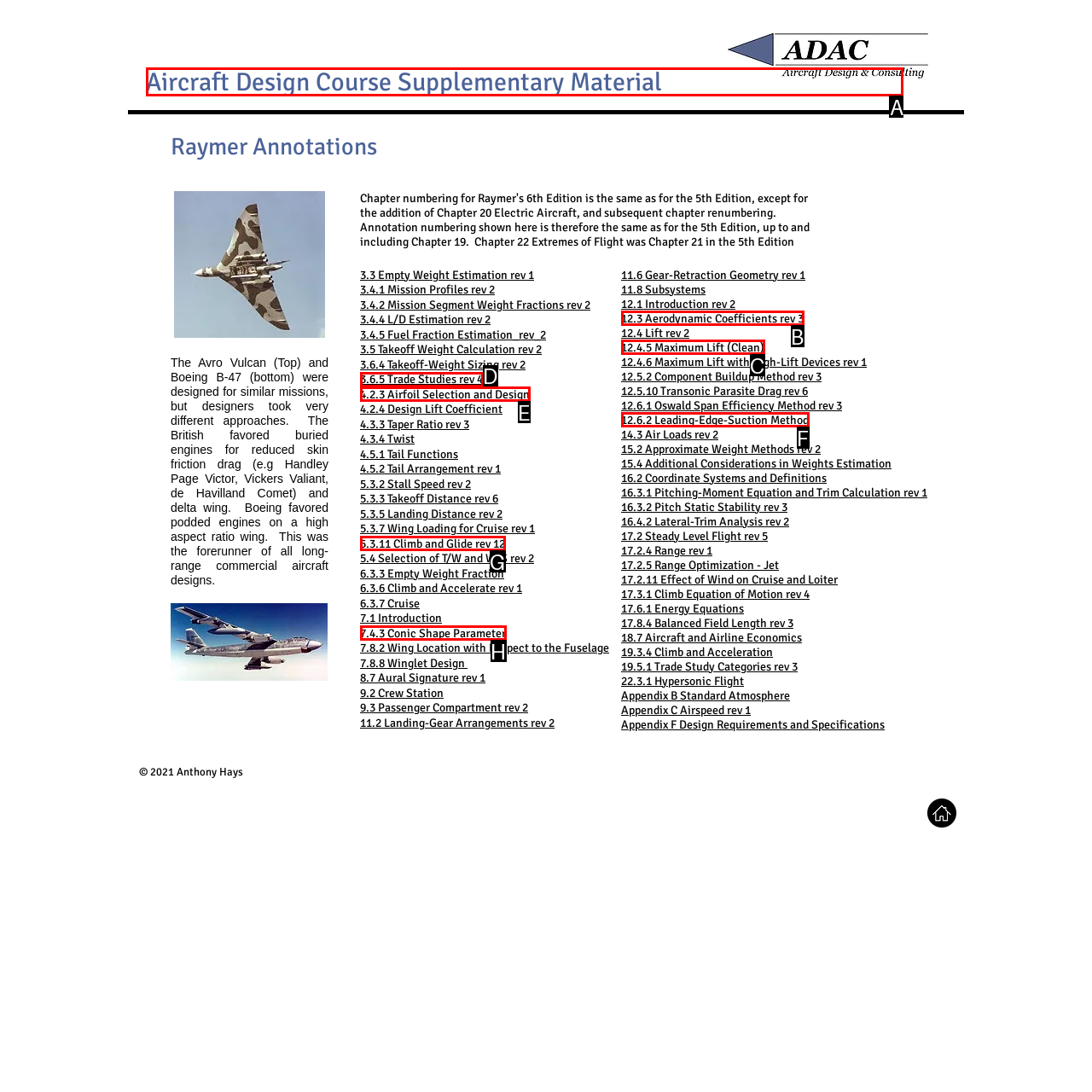Find the correct option to complete this instruction: Read about 'Aircraft Design Course Supplementary Material'. Reply with the corresponding letter.

A